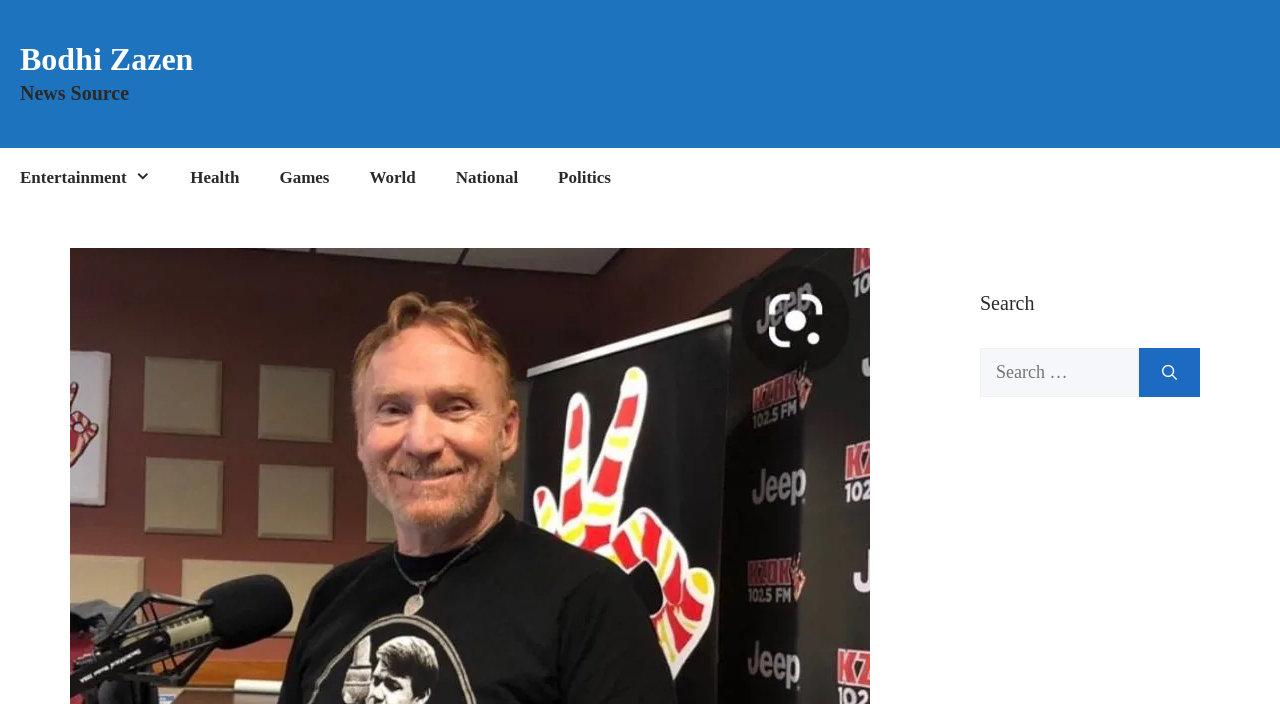Please analyze the image and give a detailed answer to the question:
What is the name of the news source?

I found this answer by looking at the banner section, which contains a link to 'Bodhi Zazen' with a description 'News Source', suggesting that Bodhi Zazen is the news source.